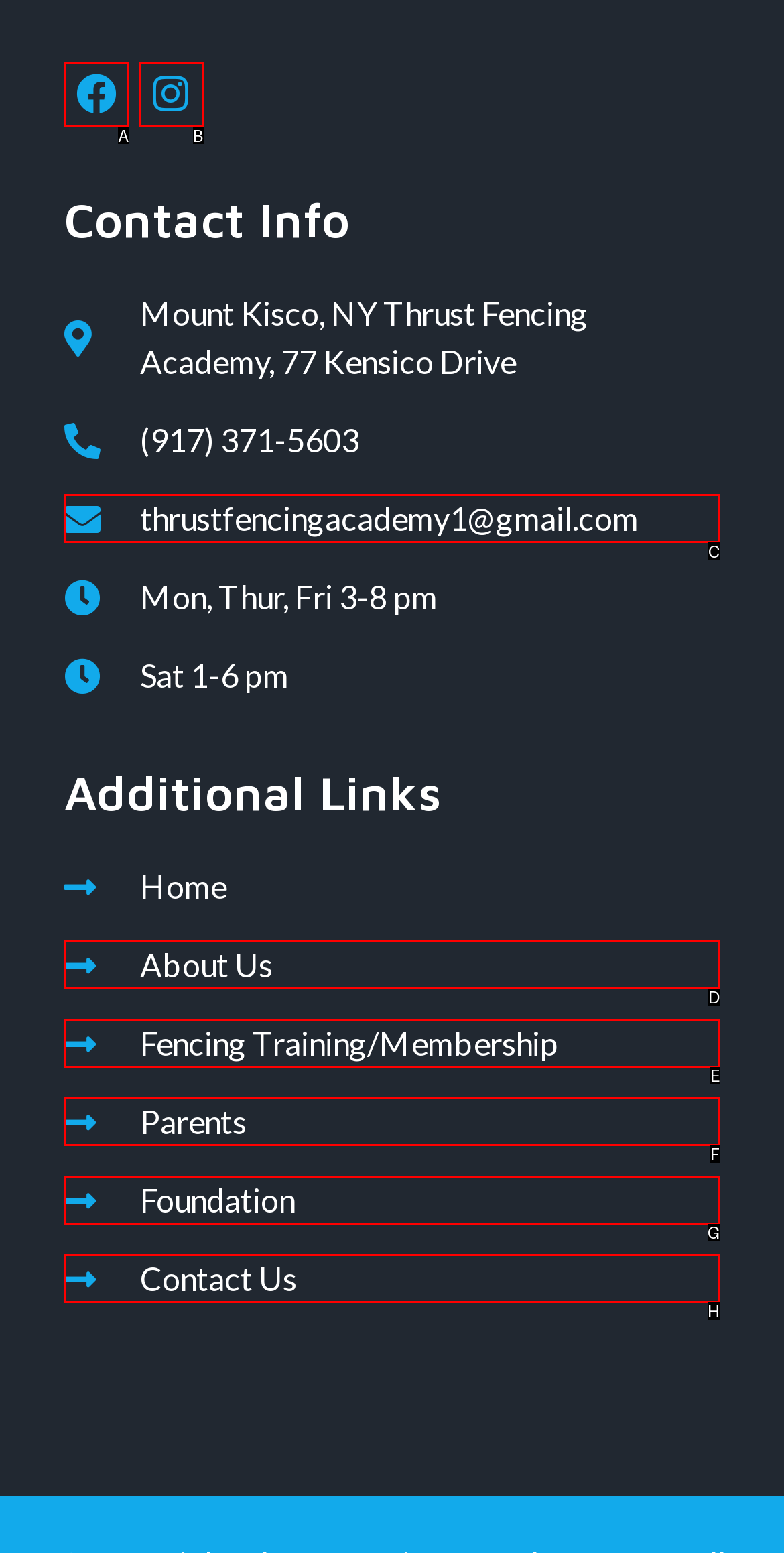From the choices given, find the HTML element that matches this description: Facebook. Answer with the letter of the selected option directly.

A